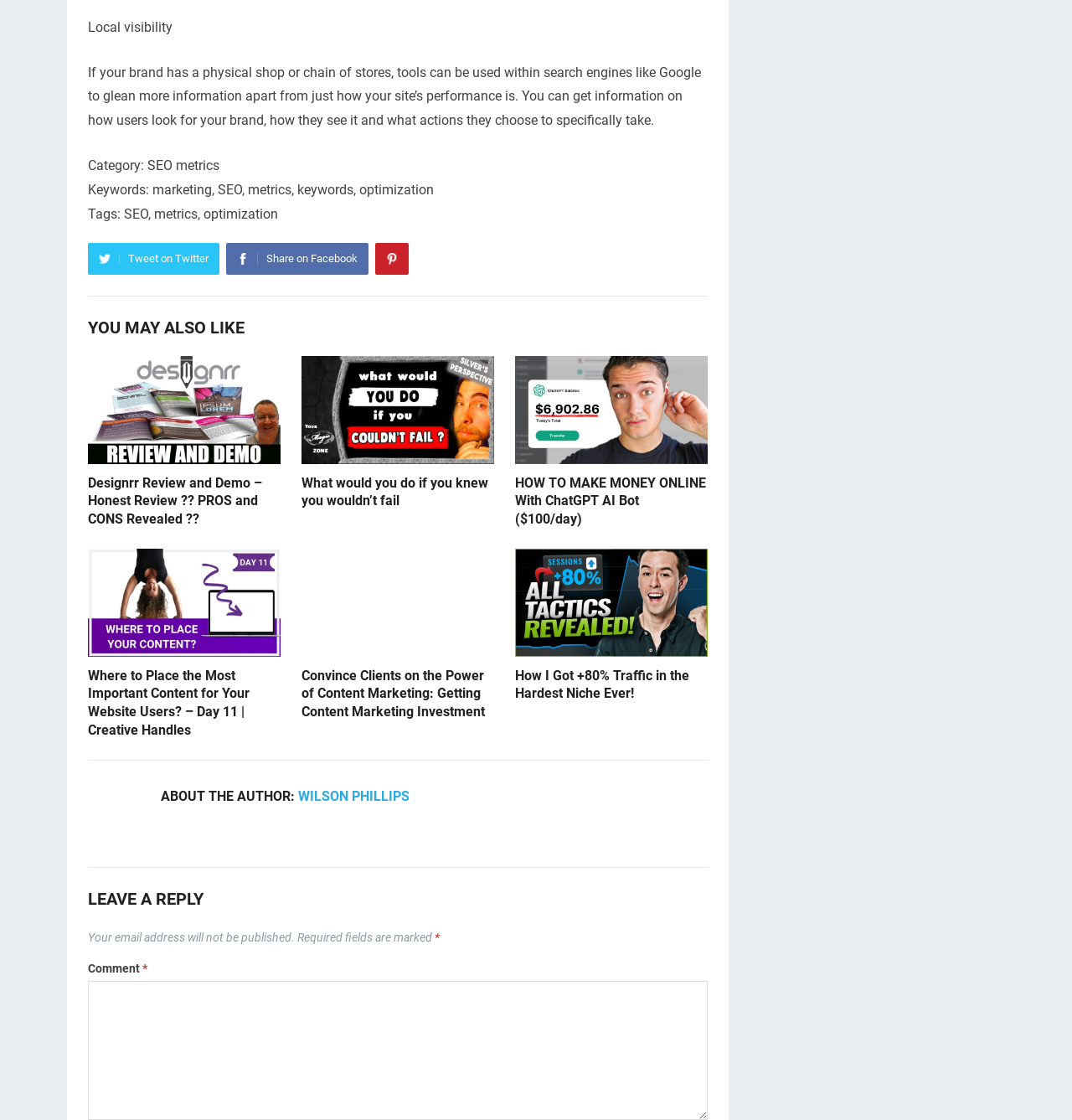Using the element description provided, determine the bounding box coordinates in the format (top-left x, top-left y, bottom-right x, bottom-right y). Ensure that all values are floating point numbers between 0 and 1. Element description: parent_node: Comment * name="a39b1a220c"

[0.082, 0.876, 0.66, 1.0]